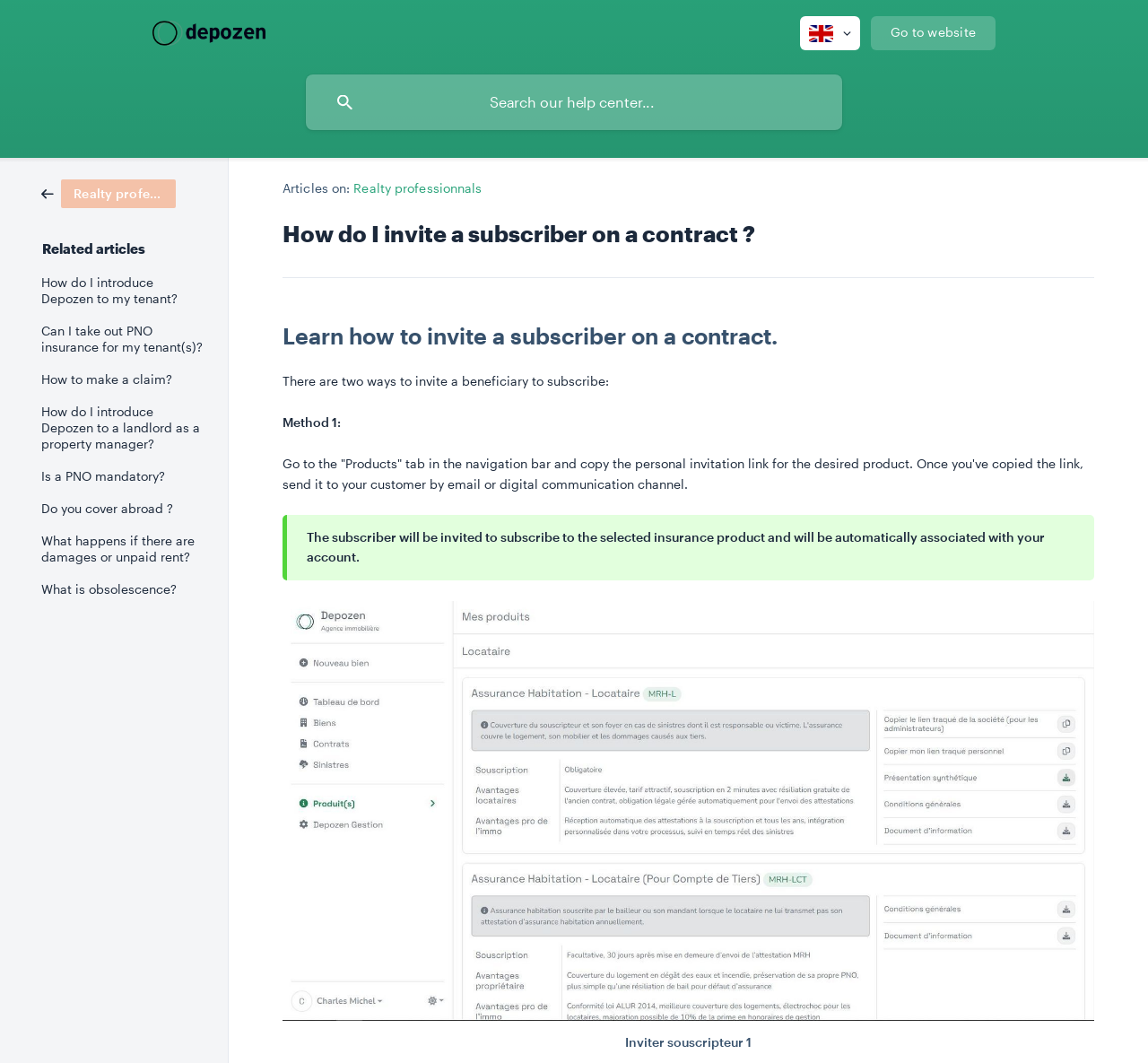Please reply to the following question using a single word or phrase: 
How many methods are there to invite a beneficiary?

Two